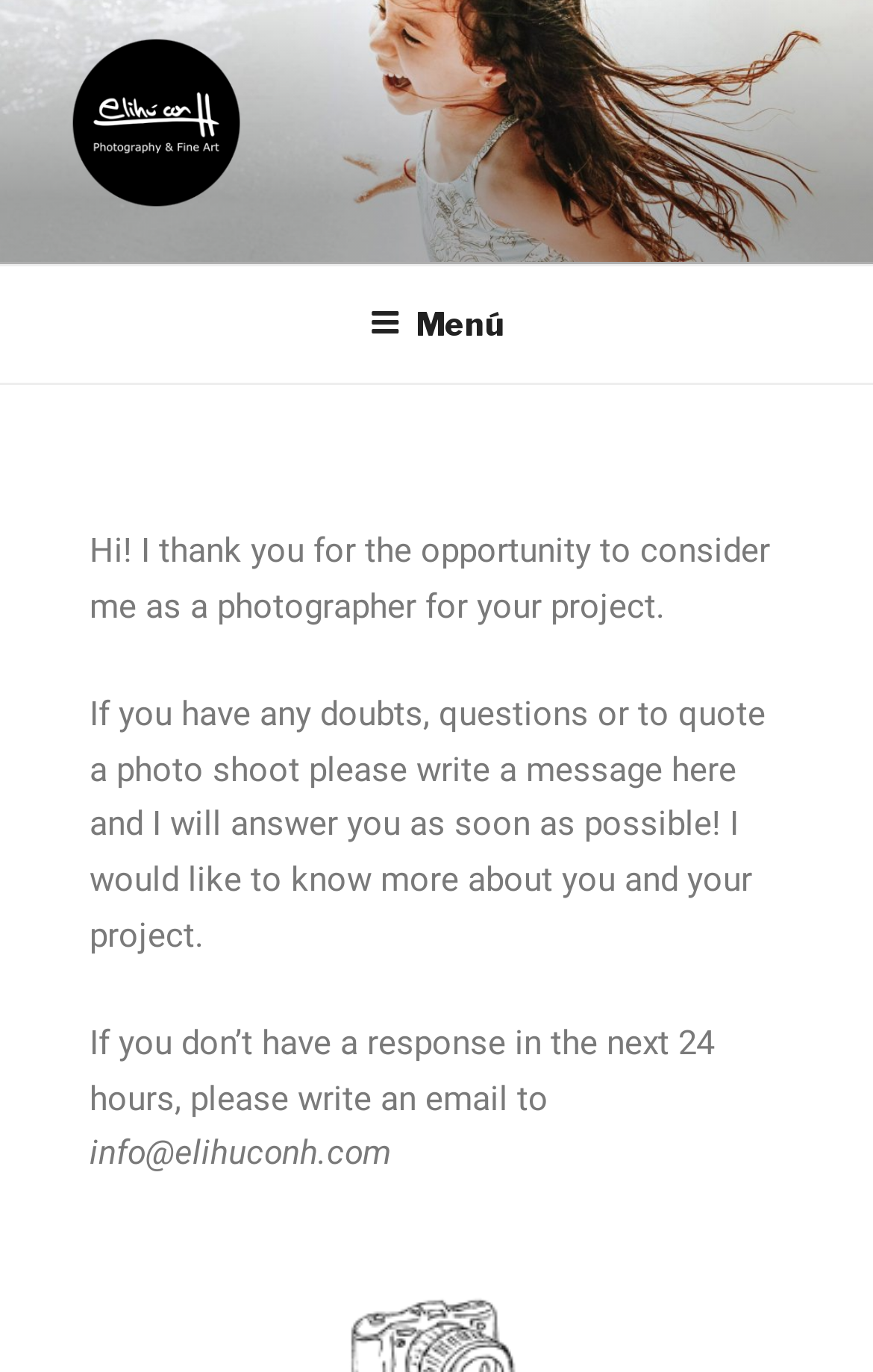What is the photographer's specialty?
Please provide a single word or phrase as your answer based on the image.

Gastronomy